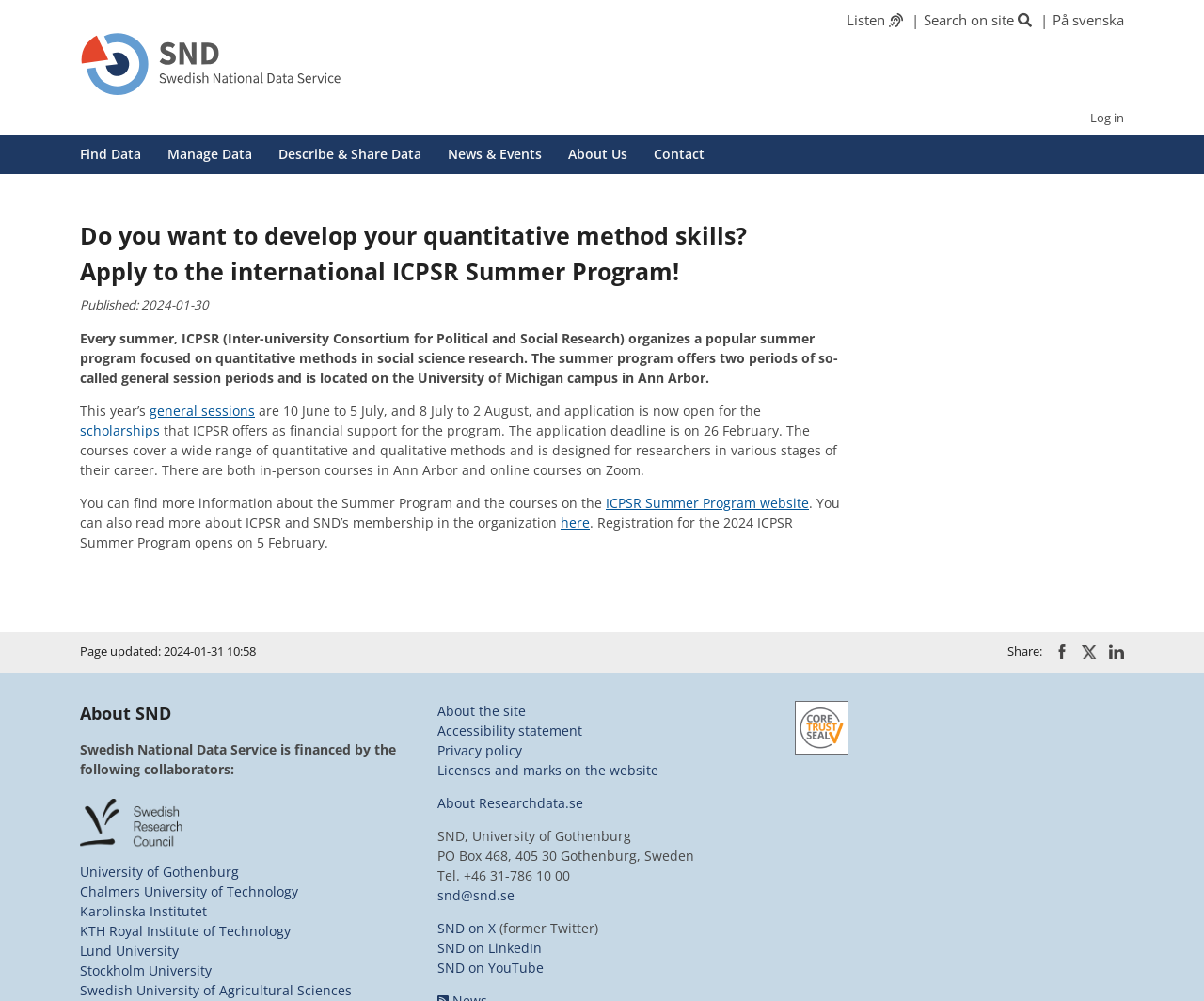Locate the bounding box of the UI element described by: "Lund University" in the given webpage screenshot.

[0.066, 0.94, 0.148, 0.958]